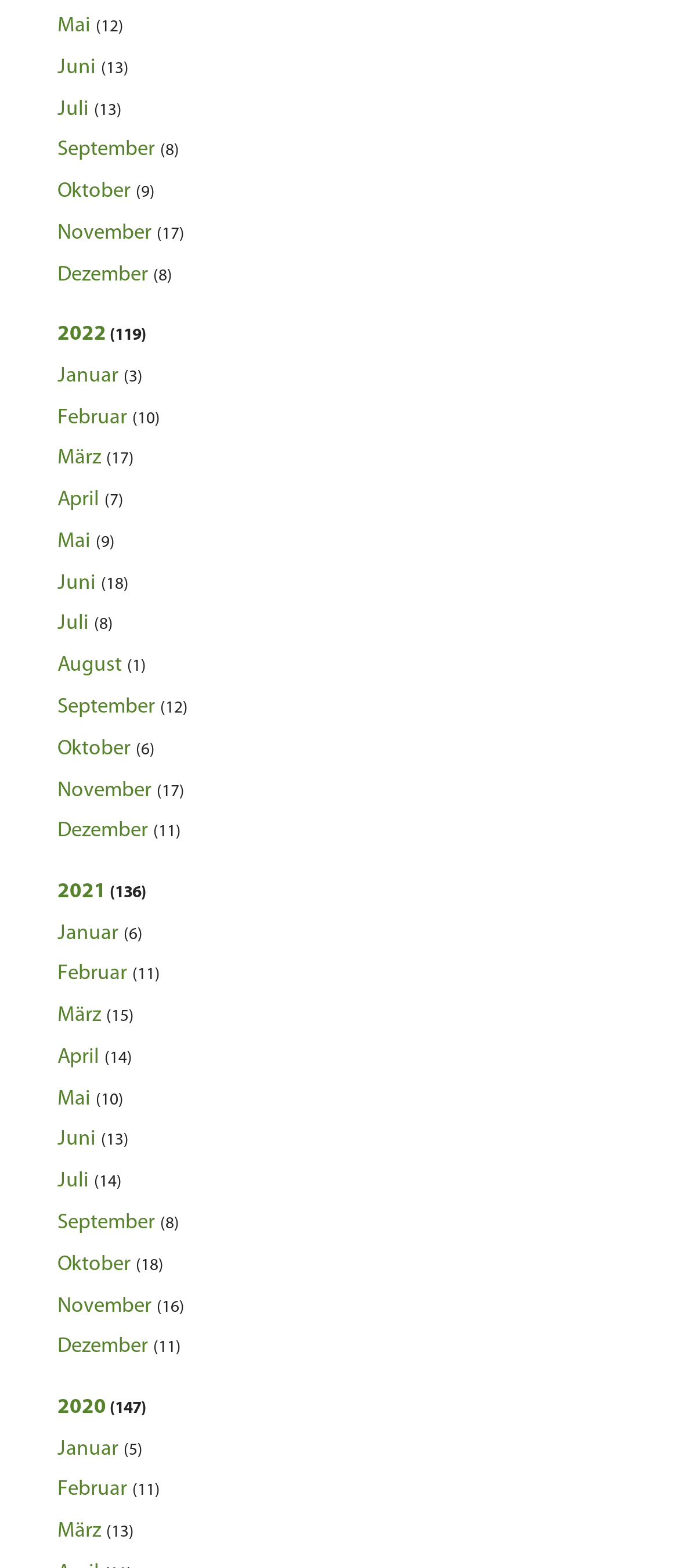Please identify the bounding box coordinates of the clickable region that I should interact with to perform the following instruction: "Check November 2020". The coordinates should be expressed as four float numbers between 0 and 1, i.e., [left, top, right, bottom].

[0.085, 0.826, 0.272, 0.839]